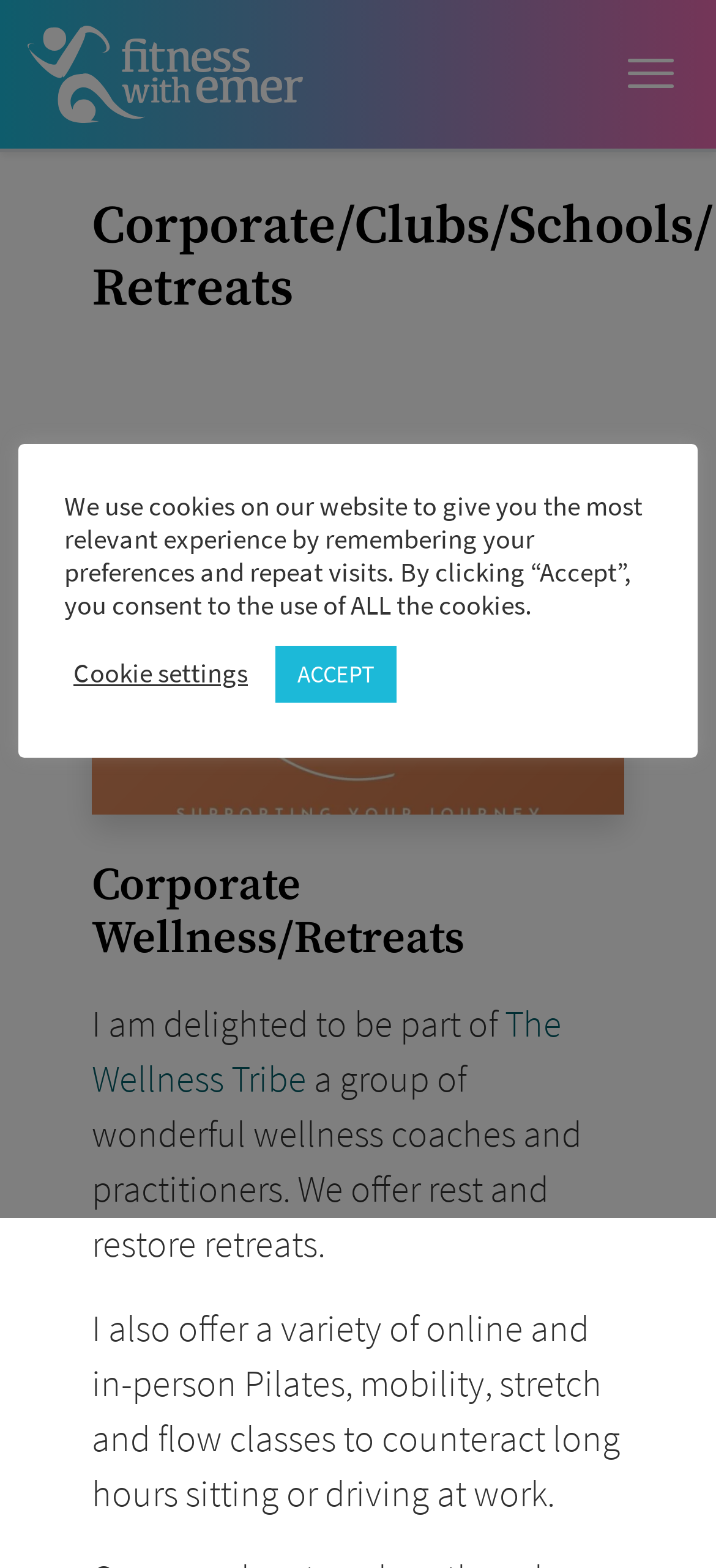Please give a one-word or short phrase response to the following question: 
What is the name of the fitness programme mentioned?

Fitness with Emer